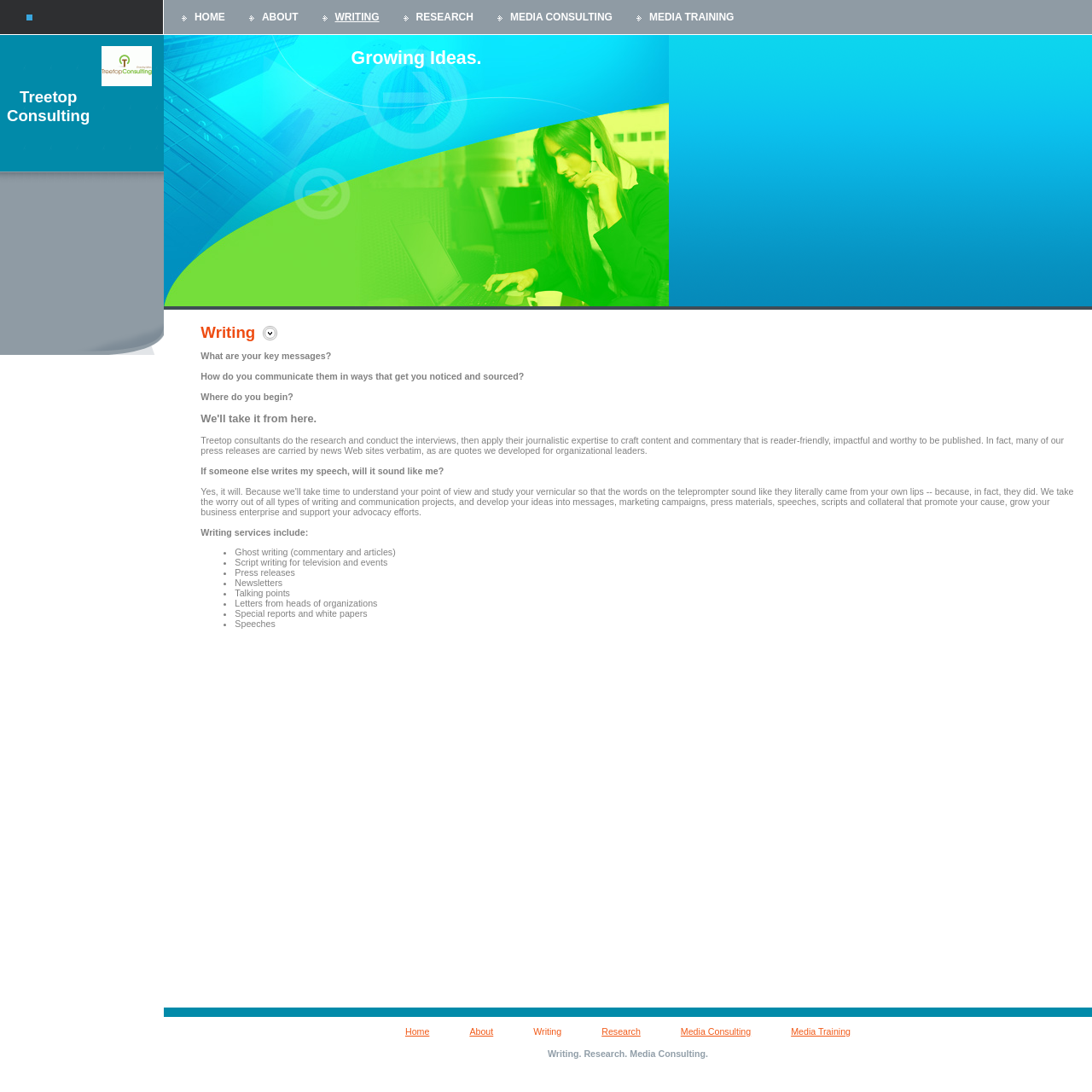What type of content does Treetop Consulting create for its clients?
Provide a detailed answer to the question using information from the image.

Treetop Consulting creates reader-friendly and impactful content for its clients, as mentioned in the text content of the webpage. The company's consultants conduct research and interviews, and then craft content that is worthy of being published, including press releases, articles, and more.